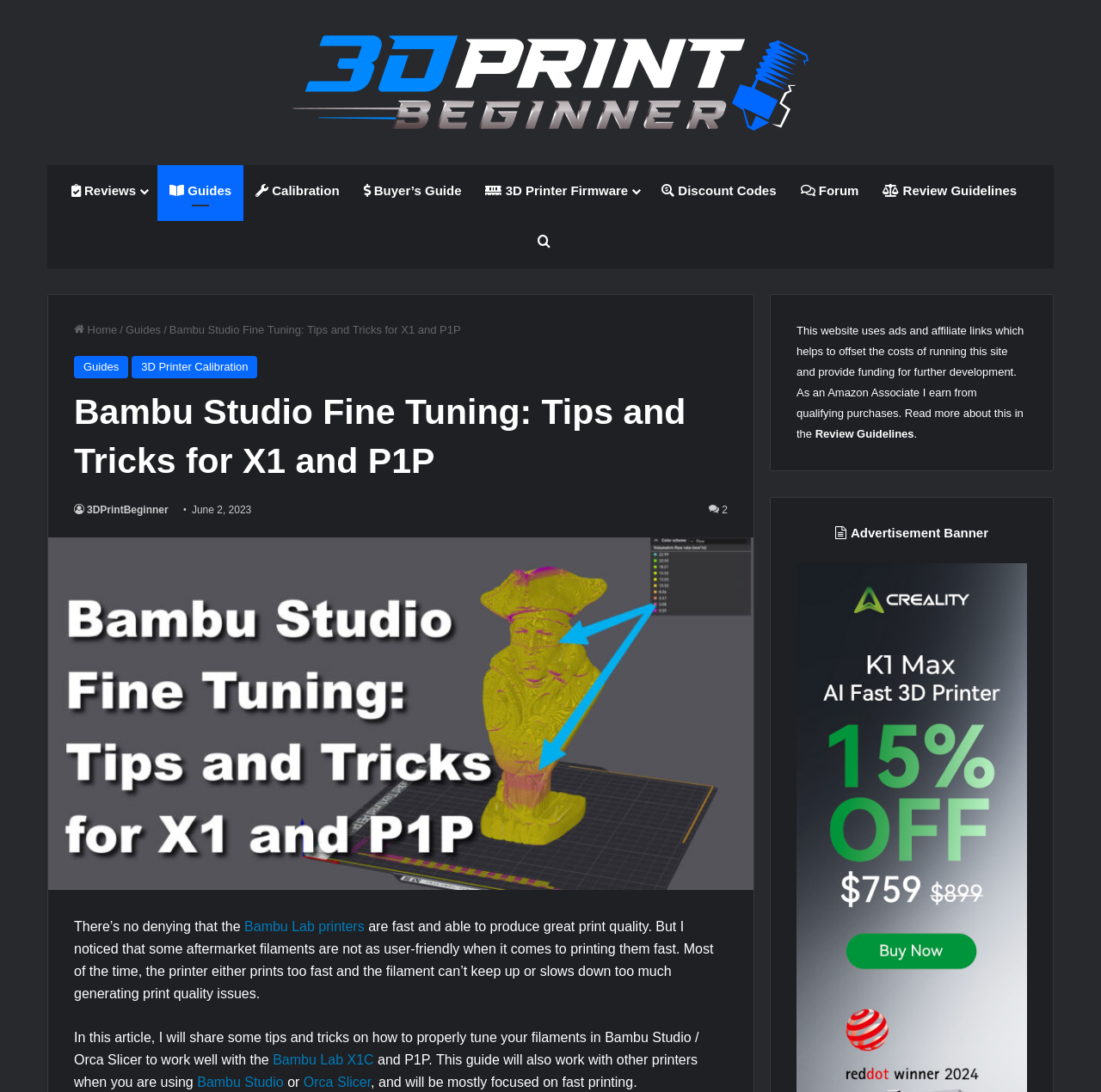Give the bounding box coordinates for the element described as: "3D Printer Firmware".

[0.43, 0.151, 0.59, 0.198]